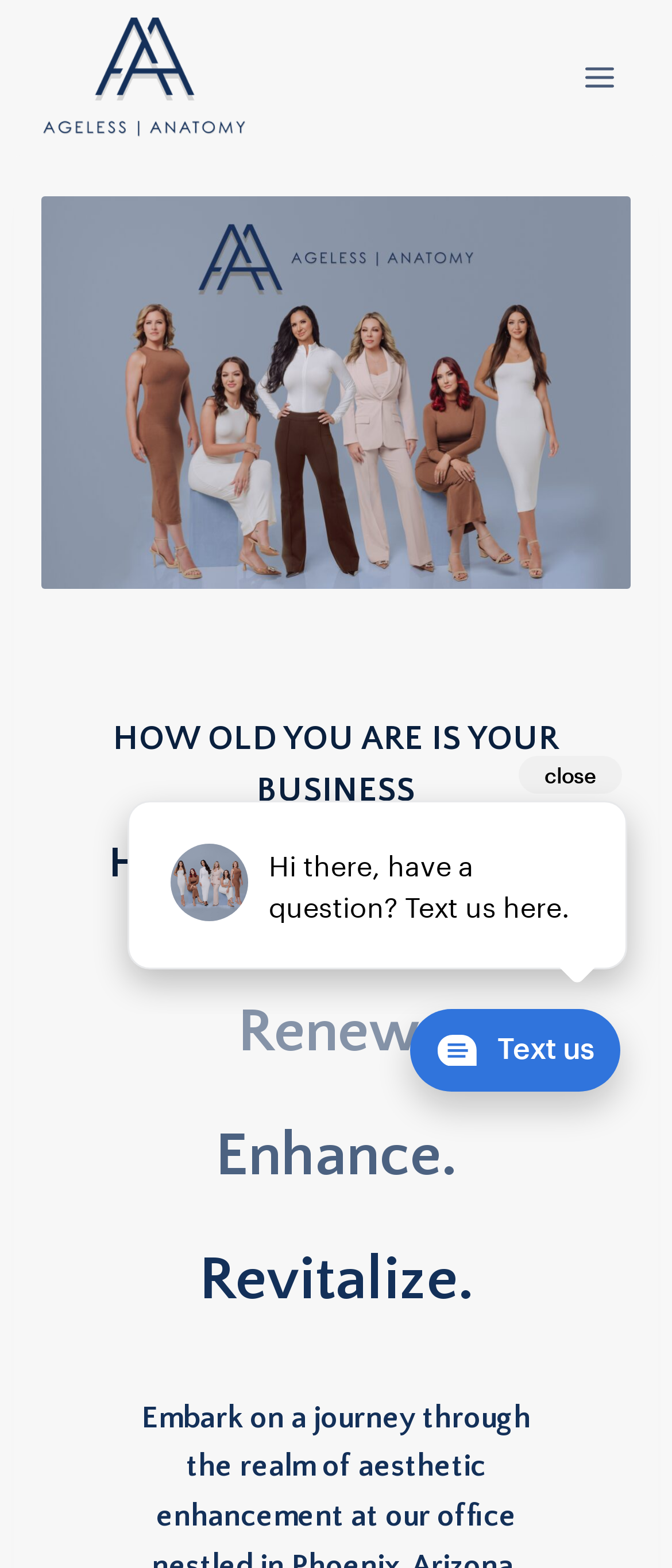Please provide the bounding box coordinate of the region that matches the element description: alt="Ageless Anatomy Med Spa". Coordinates should be in the format (top-left x, top-left y, bottom-right x, bottom-right y) and all values should be between 0 and 1.

[0.062, 0.01, 0.369, 0.089]